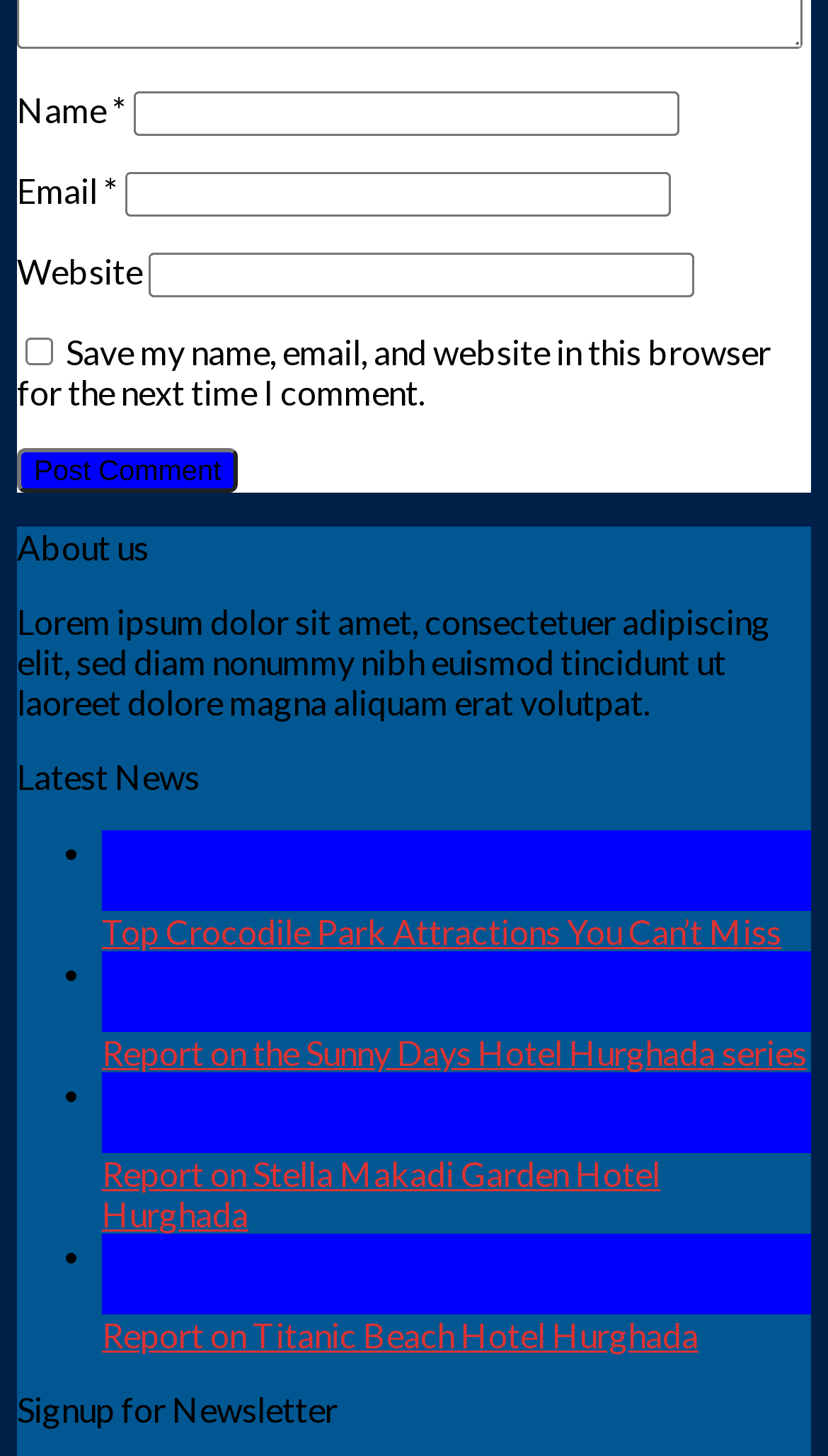Locate the UI element described by parent_node: Egypt aria-label="Toggle" in the provided webpage screenshot. Return the bounding box coordinates in the format (top-left x, top-left y, bottom-right x, bottom-right y), ensuring all values are between 0 and 1.

[0.244, 0.768, 0.285, 0.776]